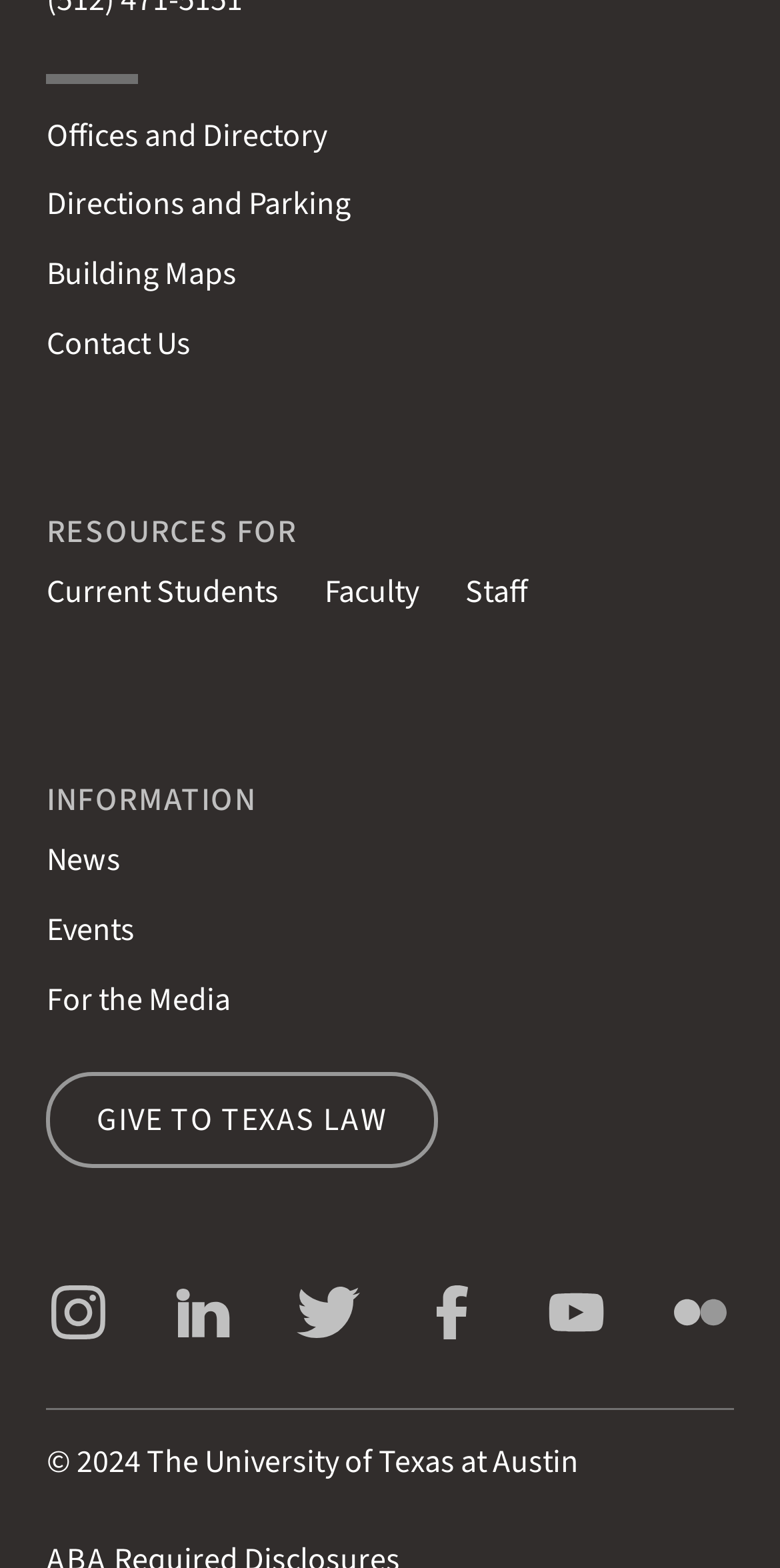Please identify the bounding box coordinates of the clickable region that I should interact with to perform the following instruction: "Check News". The coordinates should be expressed as four float numbers between 0 and 1, i.e., [left, top, right, bottom].

[0.059, 0.535, 0.154, 0.563]